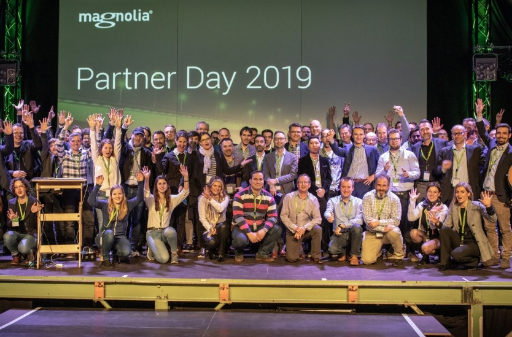Describe the scene depicted in the image with great detail.

The image captures a vibrant gathering at "Partner Day 2019," organized by Magnolia. A large group of enthusiastic participants is seen posing together on stage, showcasing their excitement by raising their hands. The backdrop features the Magnolia logo prominently displayed alongside the event title, emphasizing the collaborative spirit of the occasion. Attendees appear to be engaged and diverse, representing various aspects of the Magnolia community. This event highlights networking, partnership, and the exchange of ideas among Magnolia partners, reflecting the strength of collaboration within the digital platform development space.